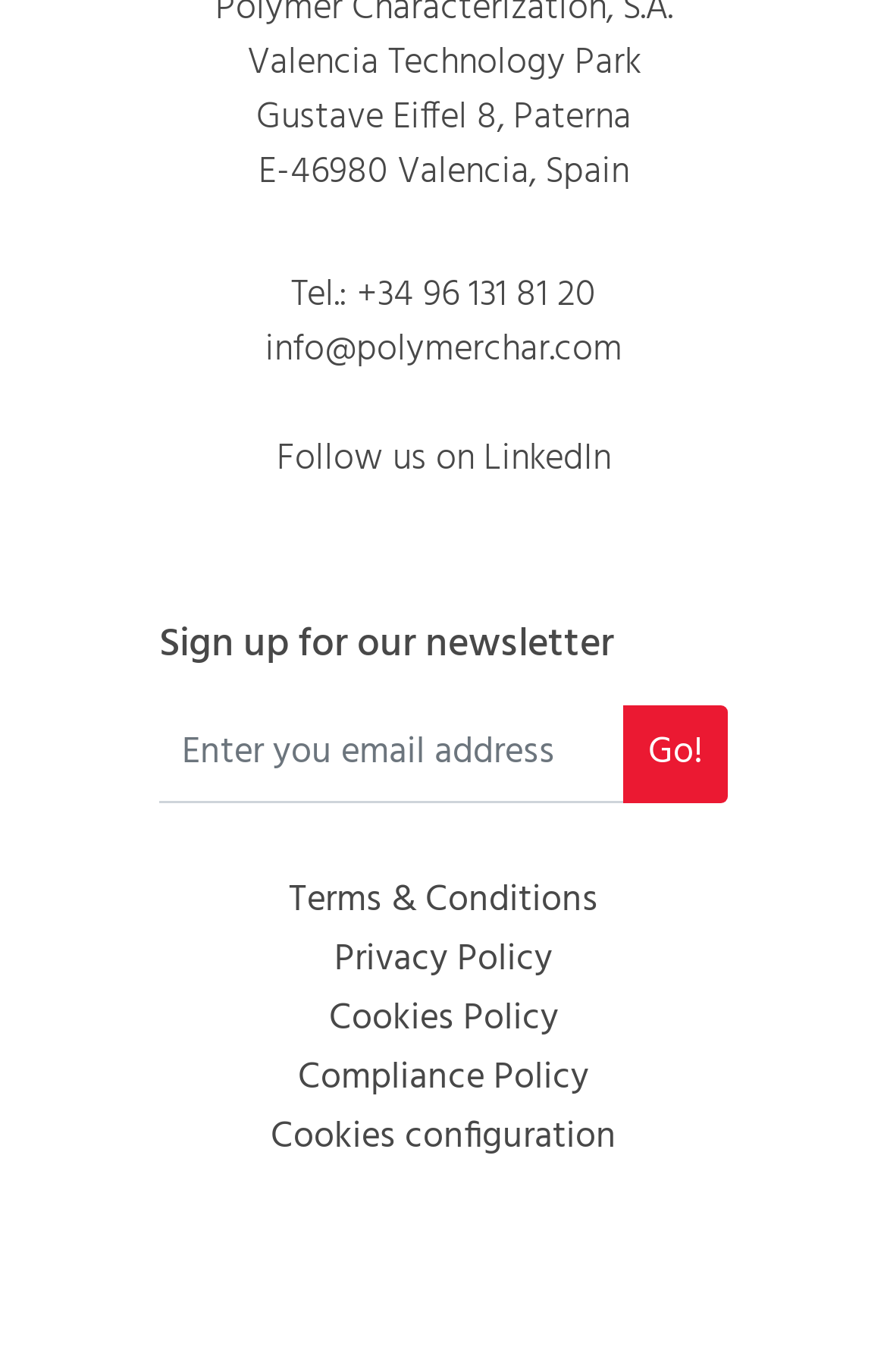Analyze the image and provide a detailed answer to the question: What is the purpose of the textbox?

The textbox is located below the 'Sign up for our newsletter' heading, and its placeholder text is 'Enter you email address', indicating that it is used to input an email address for newsletter subscription.